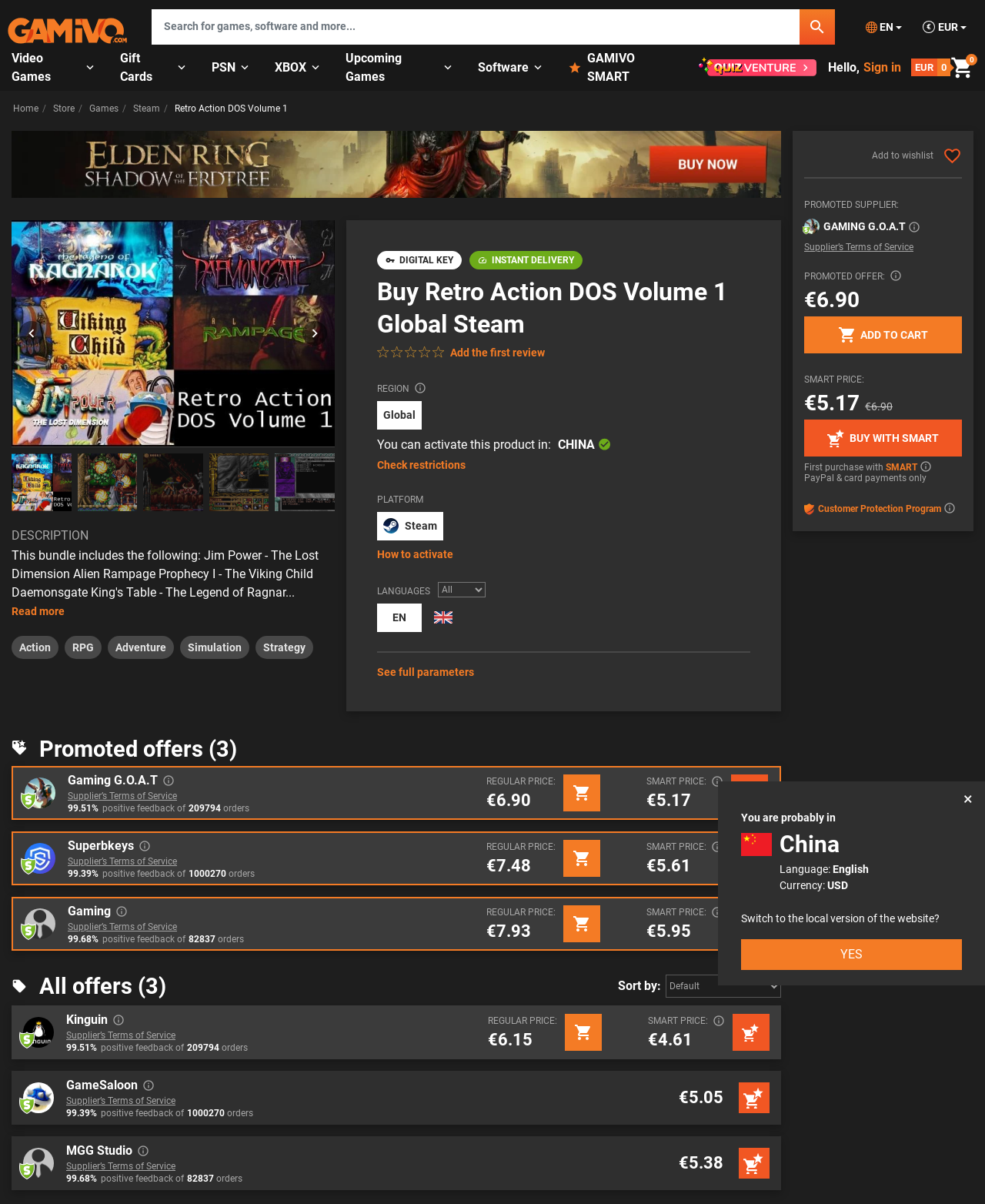Select the bounding box coordinates of the element I need to click to carry out the following instruction: "Sign in".

[0.877, 0.048, 0.915, 0.064]